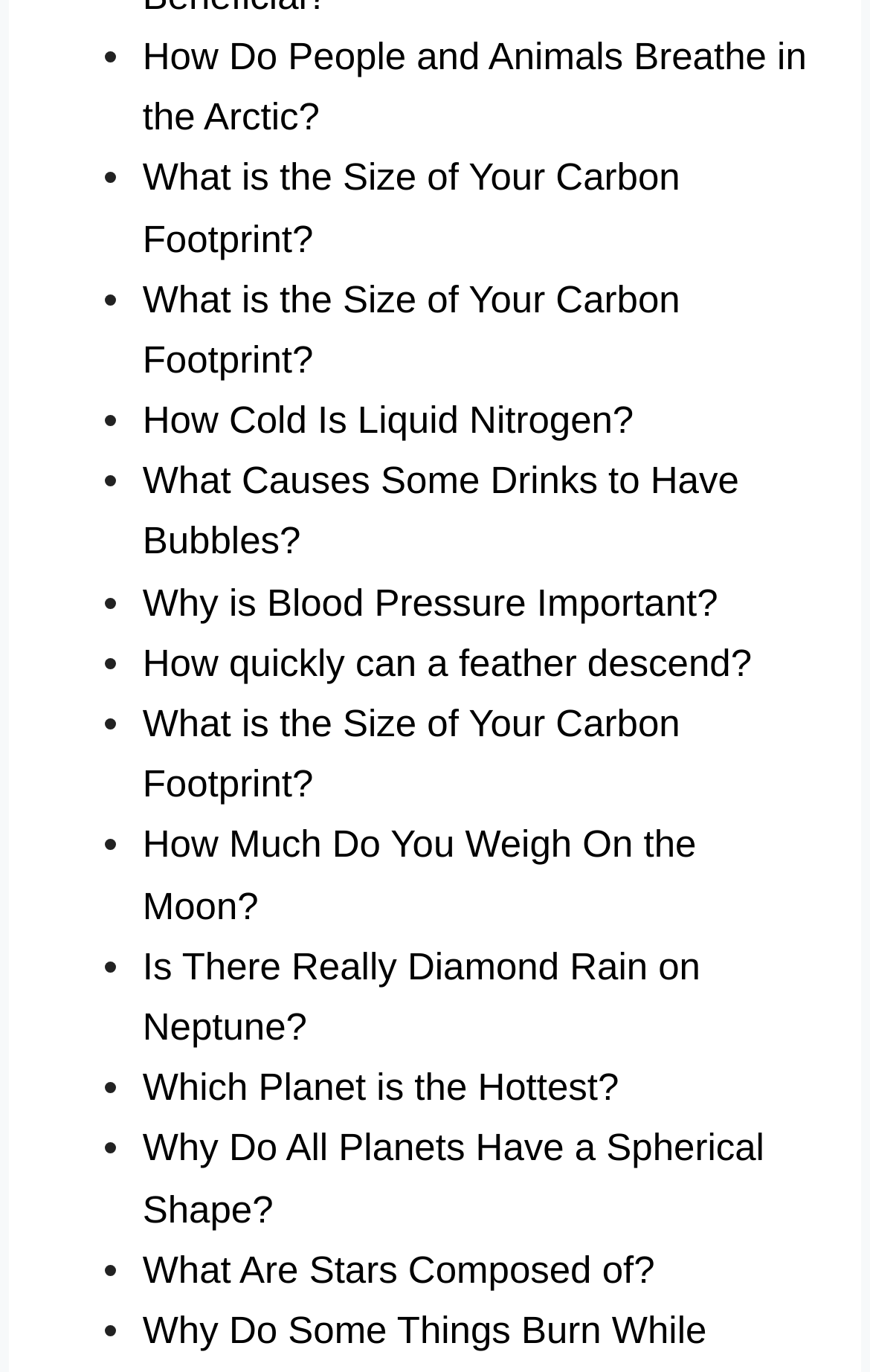Determine the bounding box coordinates for the area that needs to be clicked to fulfill this task: "Learn about 'Why is Blood Pressure Important?'". The coordinates must be given as four float numbers between 0 and 1, i.e., [left, top, right, bottom].

[0.164, 0.424, 0.825, 0.455]